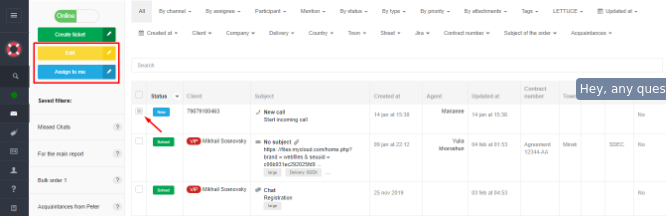Provide your answer in a single word or phrase: 
What is the purpose of the prompt on the right side of the interface?

To encourage users to ask questions